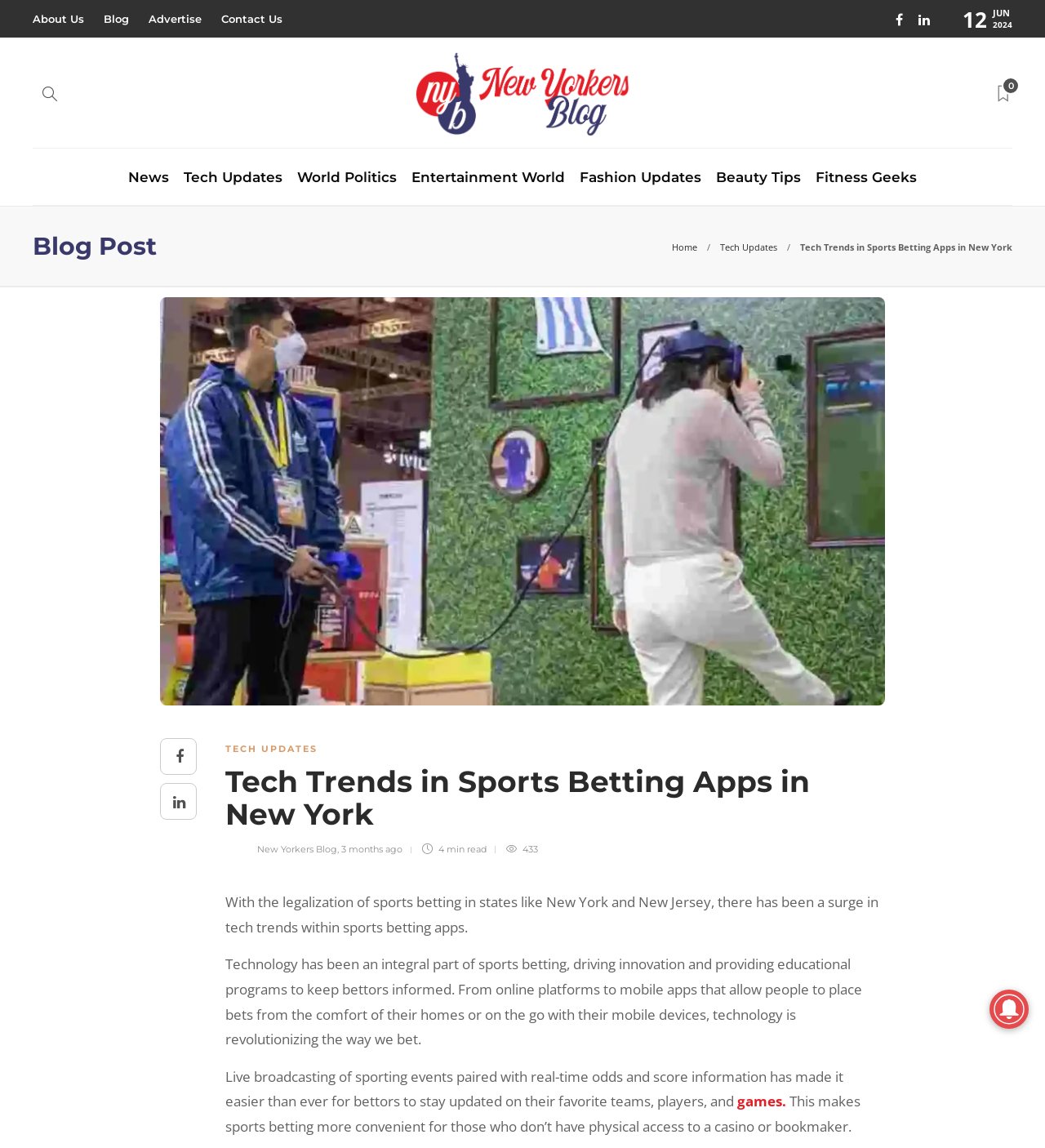Locate the coordinates of the bounding box for the clickable region that fulfills this instruction: "Visit New Yorkers Blog".

[0.396, 0.043, 0.604, 0.119]